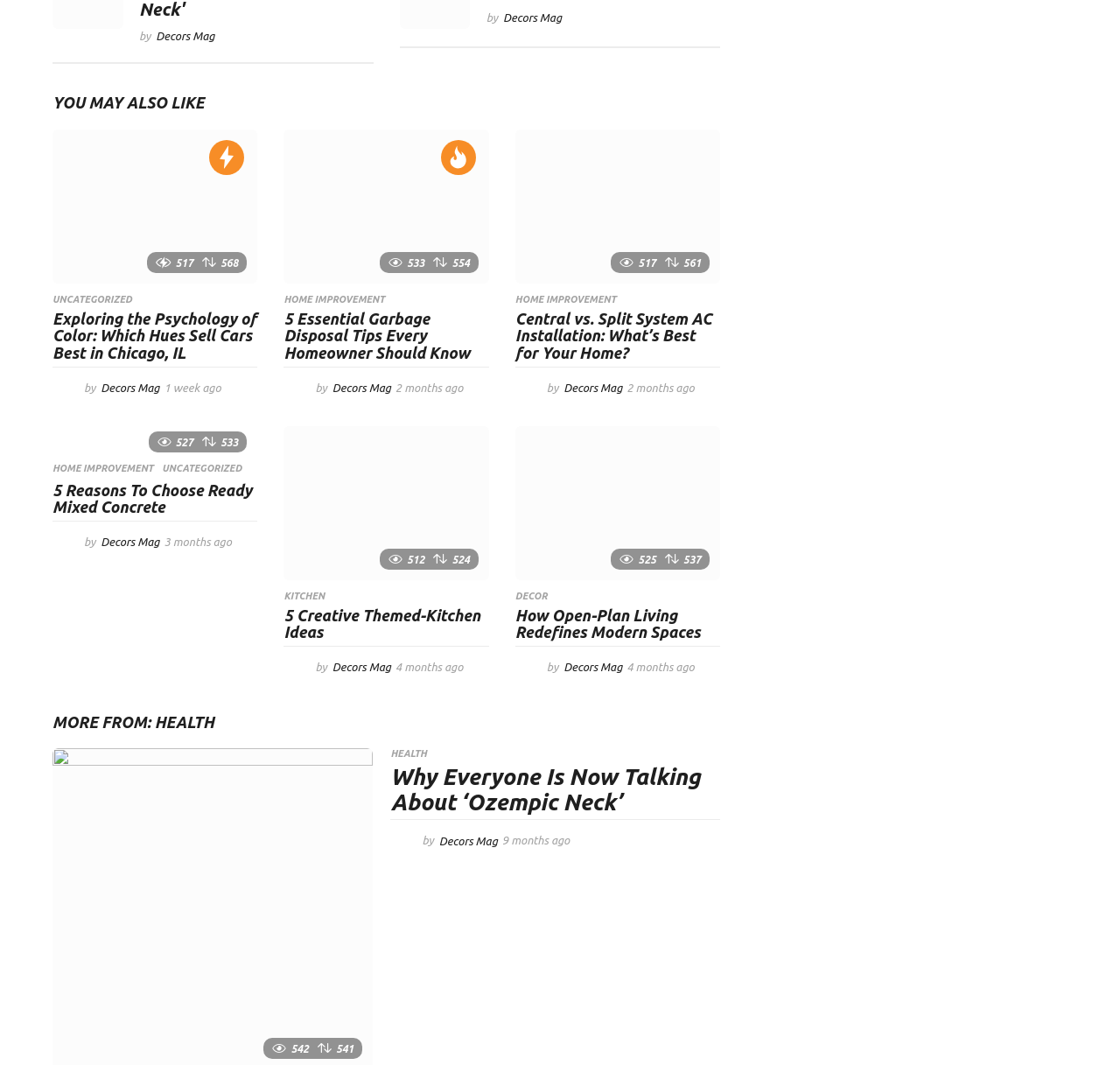Can you find the bounding box coordinates for the element to click on to achieve the instruction: "Click on the 'Psychology of Color- Which Hues Sell Cars Best in Chicago, IL' article"?

[0.047, 0.121, 0.23, 0.266]